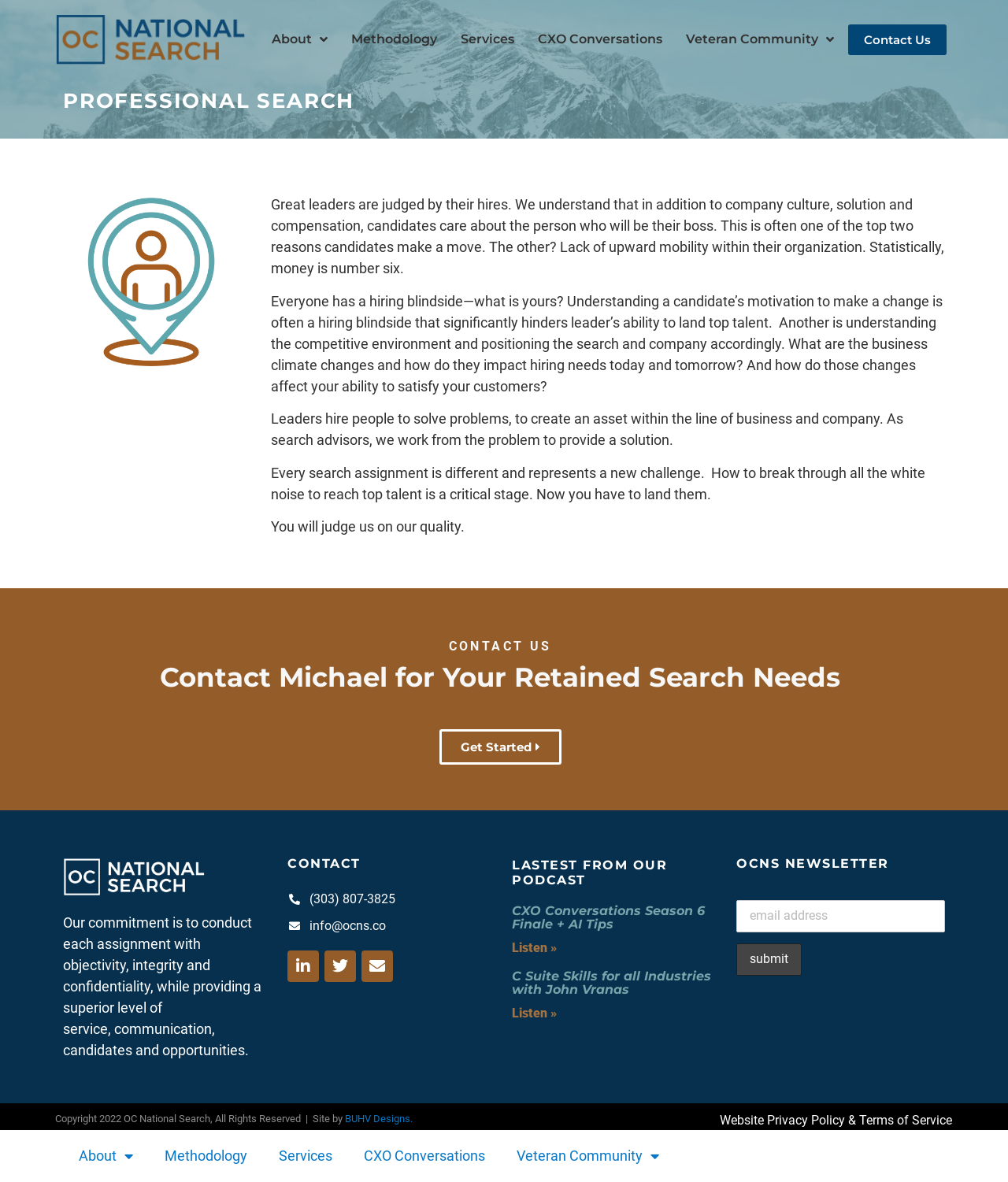What is the purpose of the search?
Using the information presented in the image, please offer a detailed response to the question.

I found this answer by reading the text on the webpage, which says 'Leaders hire people to solve problems, to create an asset within the line of business and company. As search advisors, we work from the problem to provide a solution.' This suggests that the purpose of the search is to solve problems.